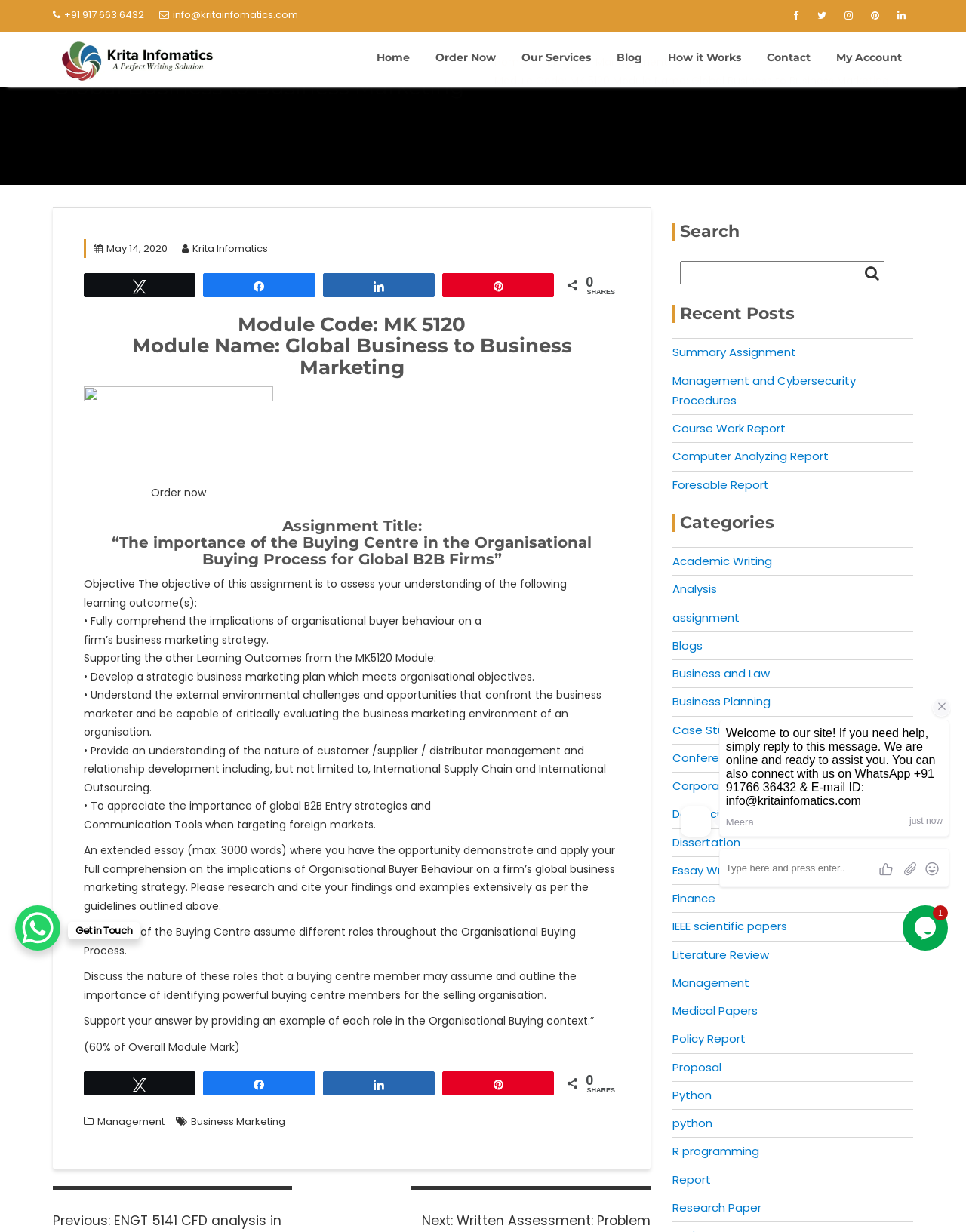Identify the bounding box coordinates for the element you need to click to achieve the following task: "Click on the 'Order Now' link". The coordinates must be four float values ranging from 0 to 1, formatted as [left, top, right, bottom].

[0.439, 0.026, 0.525, 0.067]